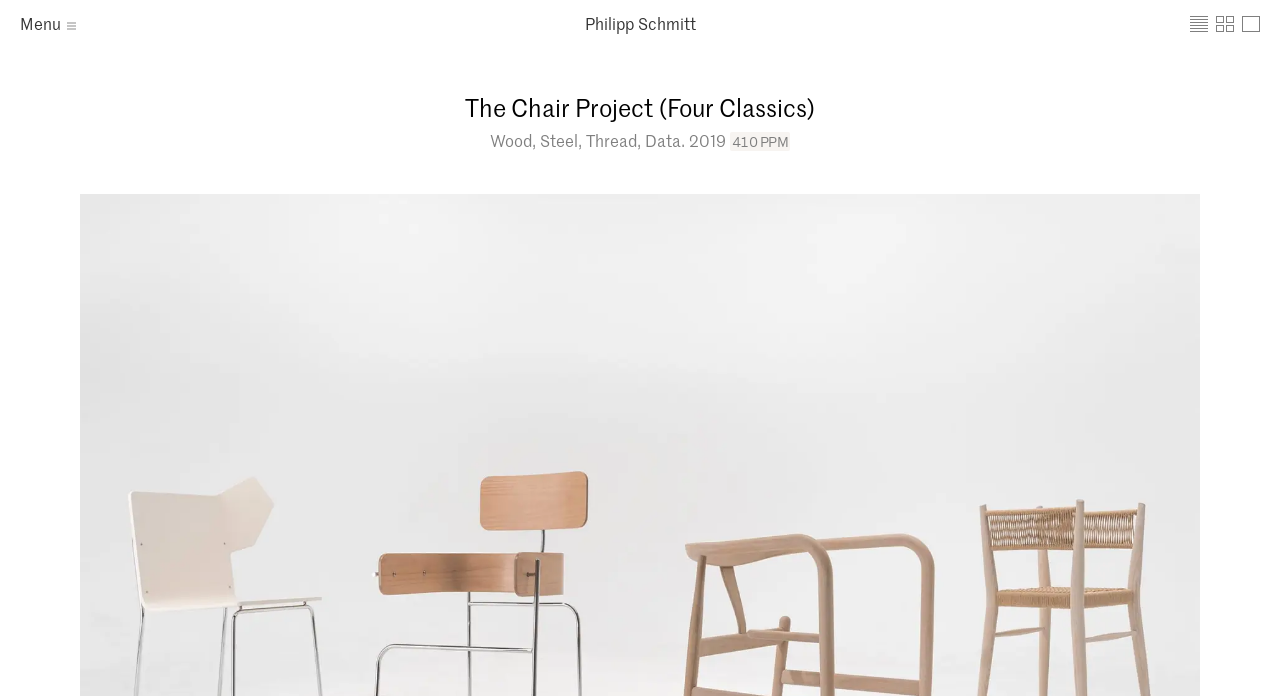Generate a thorough description of the webpage.

The webpage is about Philipp Schmitt, an artist, designer, and researcher based in Brooklyn, NY, USA. At the top left corner, there is a "Menu" button. Below it, on the left side, is a link to Philipp Schmitt's profile, which is also a heading. On the right side, there are three links: "Index of all works", "Selected works gallery", and "Selected works slideshow", each accompanied by a small image.

Below these links, the main content of the webpage begins. The title "The Chair Project (Four Classics)" is prominently displayed, followed by a description "Wood, Steel, Thread, Data. 2019". There is also a link to "410 PPM" related to this project. Overall, the webpage appears to be a portfolio or showcase of Philipp Schmitt's work, with easy access to different sections and projects.